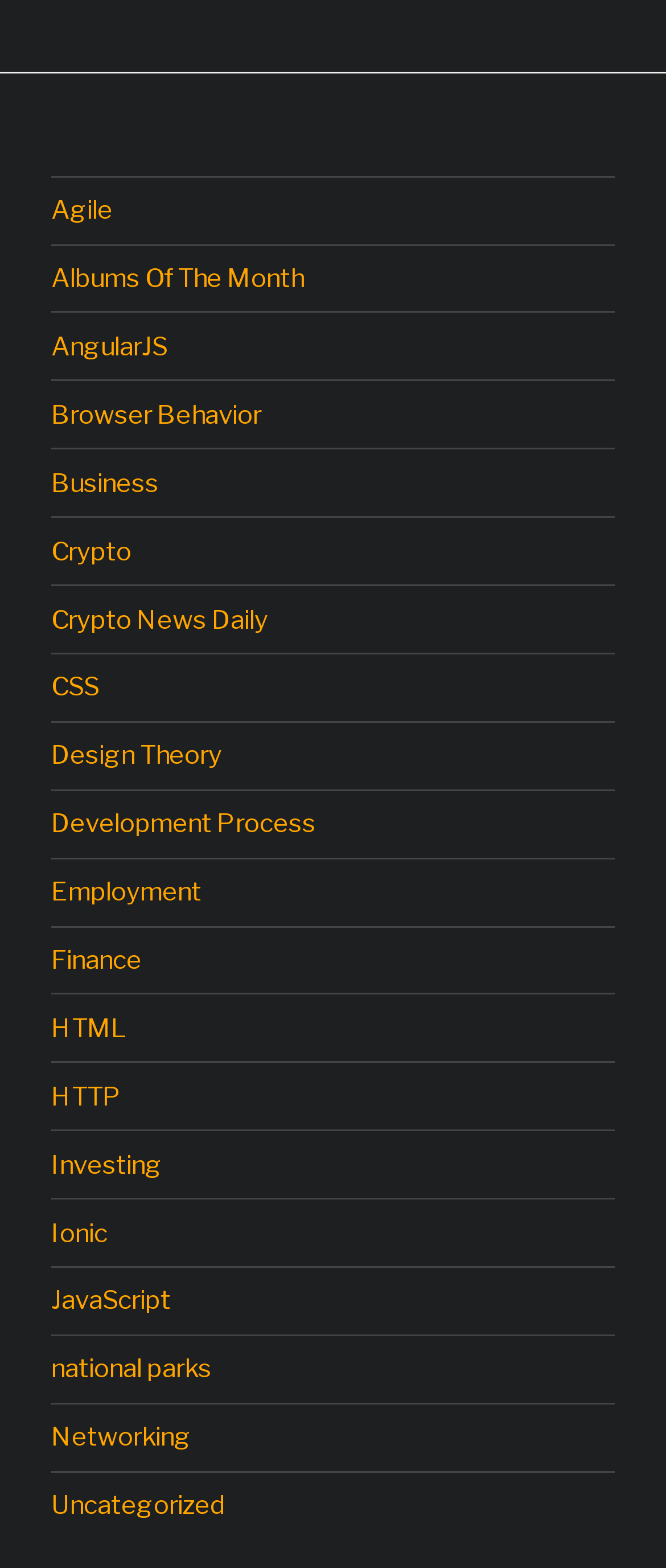Respond to the question below with a concise word or phrase:
What is the last link on the webpage?

Uncategorized